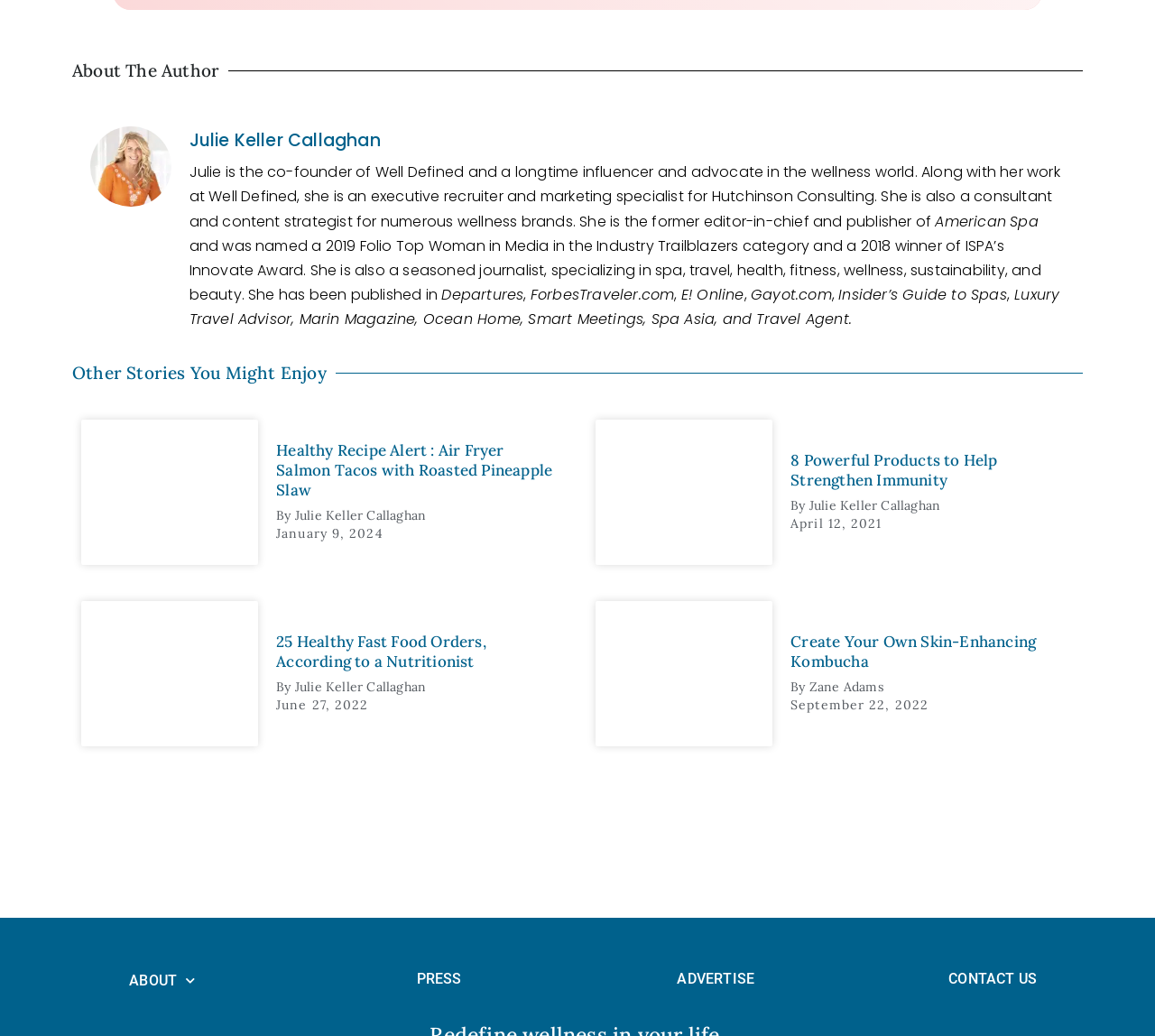Reply to the question with a single word or phrase:
What is the name of the publication where Julie Keller Callaghan was the editor-in-chief?

American Spa